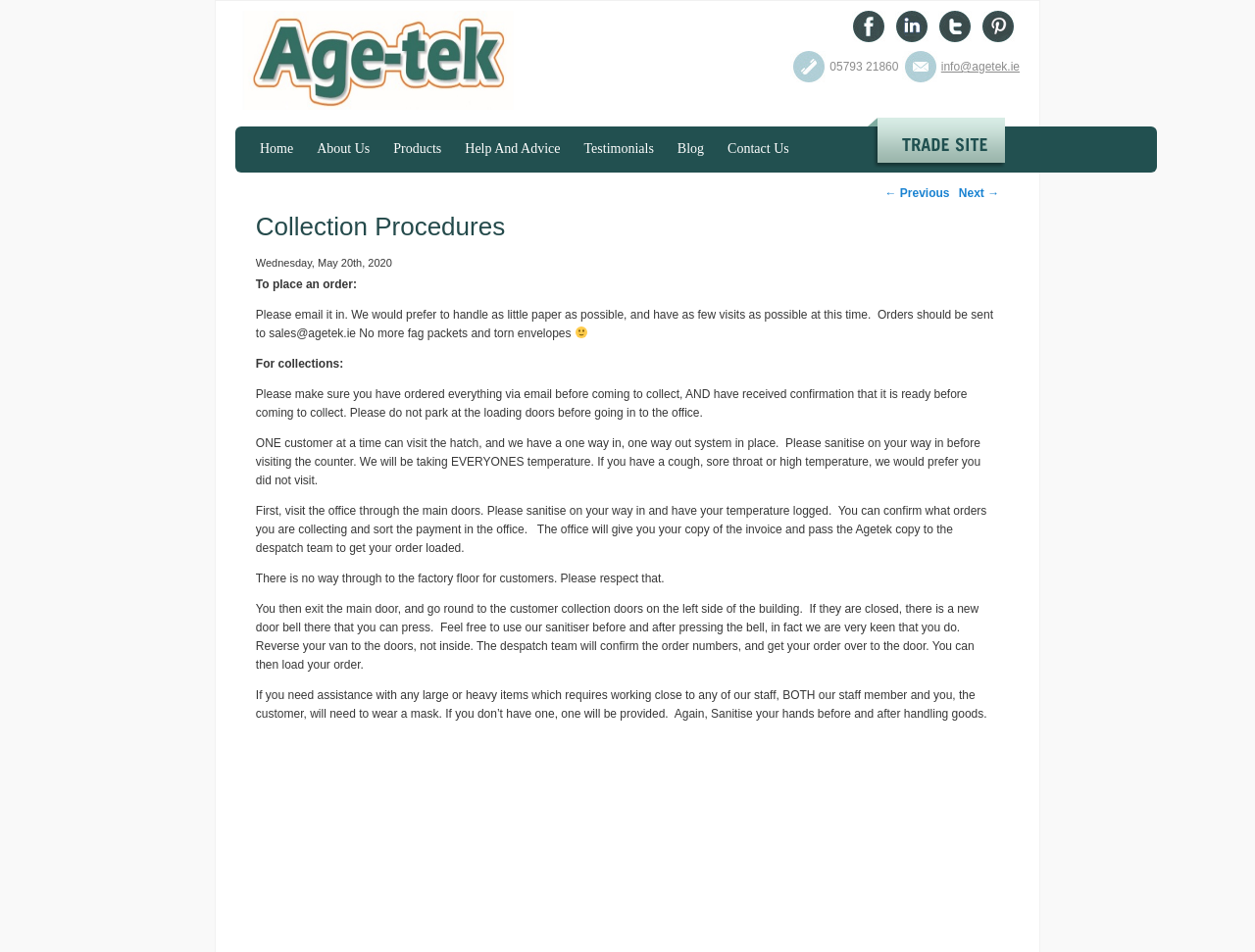Identify the bounding box coordinates for the UI element described by the following text: "info@agetek.ie". Provide the coordinates as four float numbers between 0 and 1, in the format [left, top, right, bottom].

[0.75, 0.063, 0.812, 0.077]